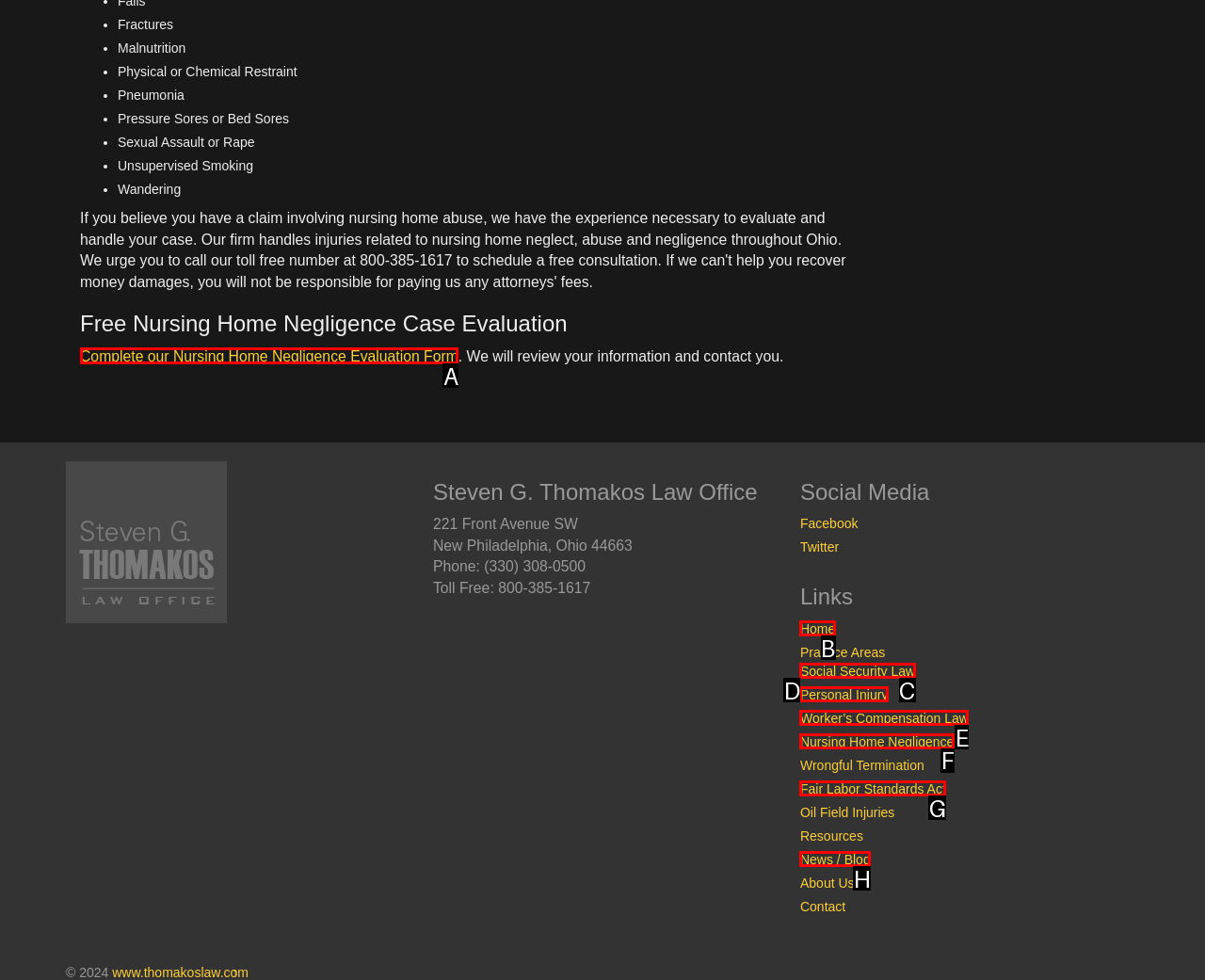Determine the HTML element to click for the instruction: Go to 'Nursing Home Negligence'.
Answer with the letter corresponding to the correct choice from the provided options.

F